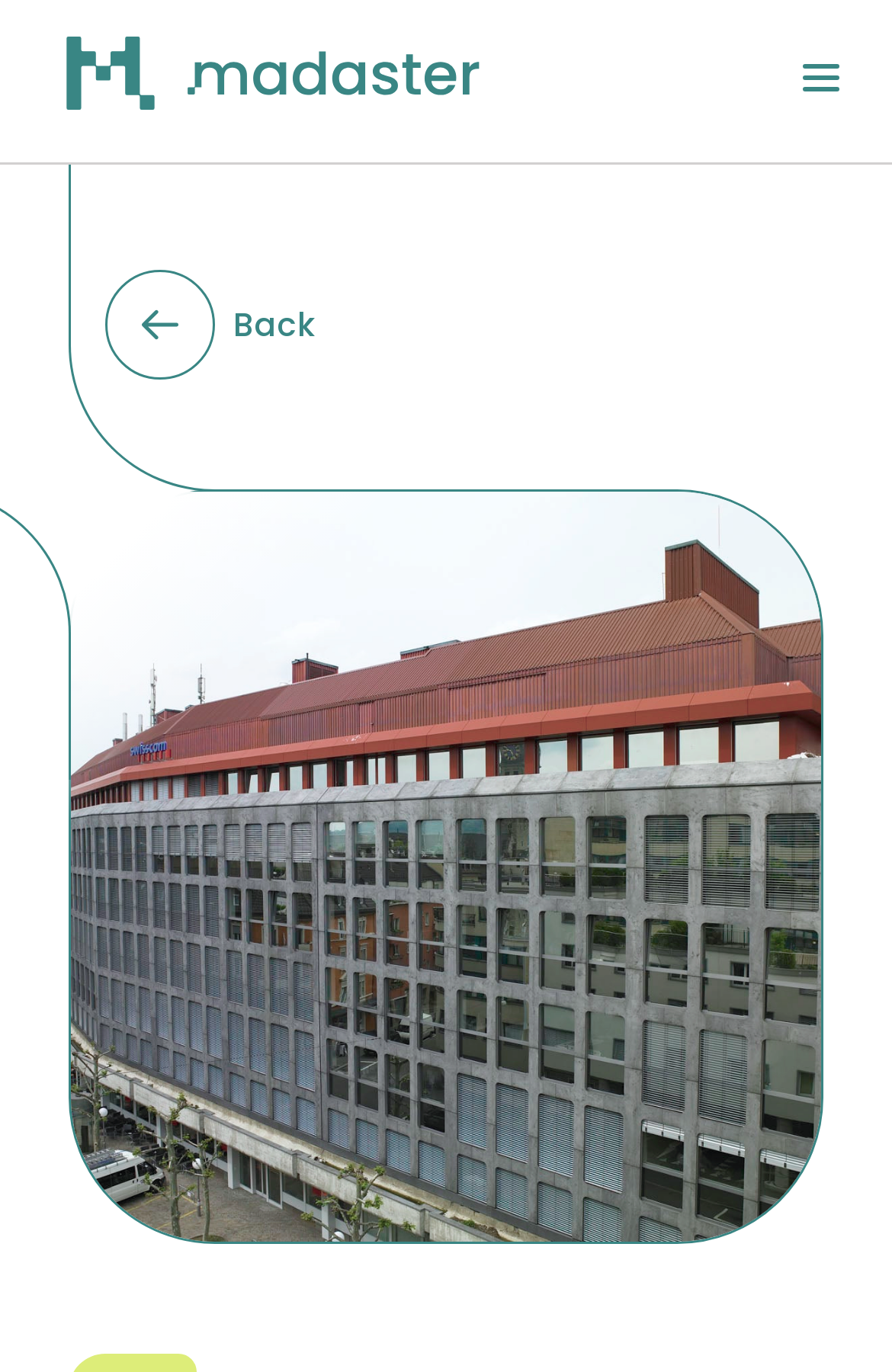How many links are on the top?
Using the image provided, answer with just one word or phrase.

3